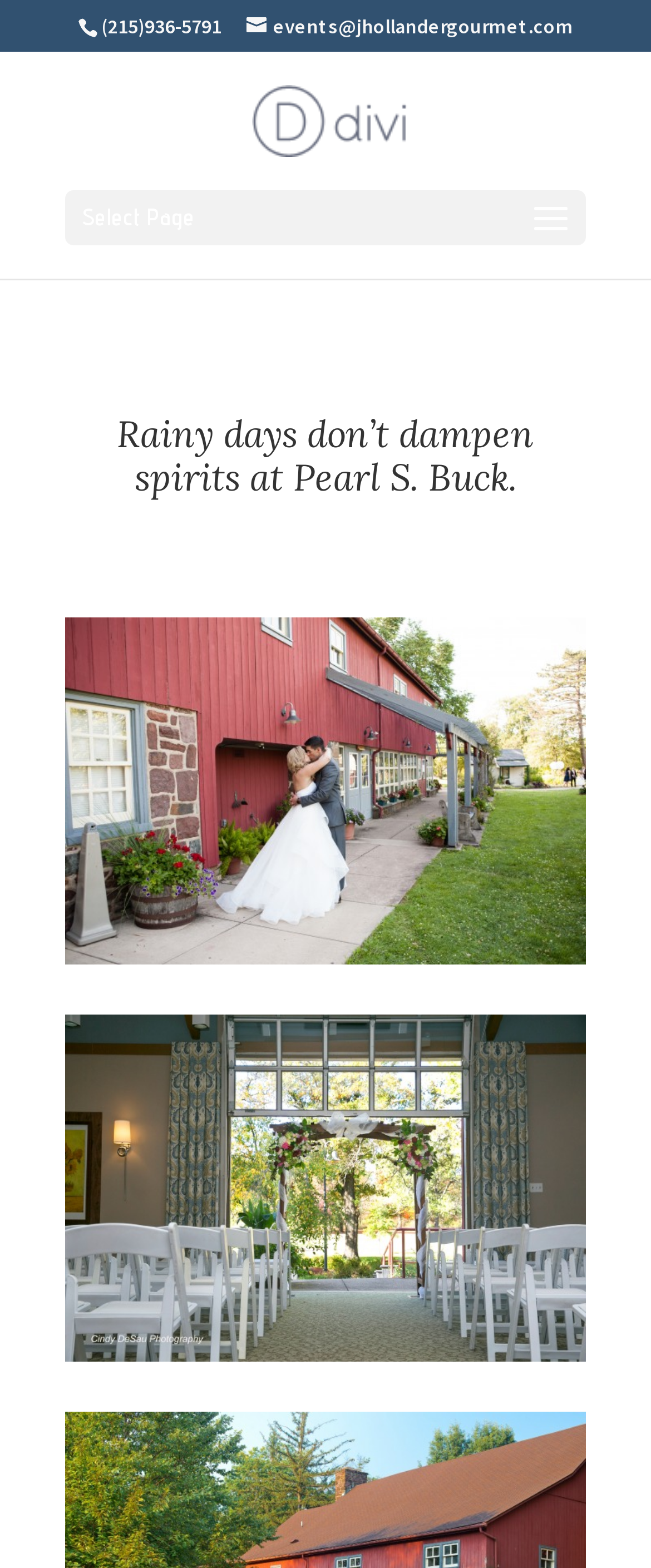Please determine the bounding box coordinates for the UI element described here. Use the format (top-left x, top-left y, bottom-right x, bottom-right y) with values bounded between 0 and 1: alt="Pearl S. Buck Weddings"

[0.386, 0.067, 0.624, 0.084]